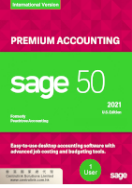Based on the image, please elaborate on the answer to the following question:
What is the primary function of Sage 50 Premium Accounting?

The primary function of Sage 50 Premium Accounting can be inferred from the title 'PREMIUM ACCOUNTING' and the description on the box, which highlights its features for advanced job costing and budgeting, indicating that it is designed for accounting purposes.